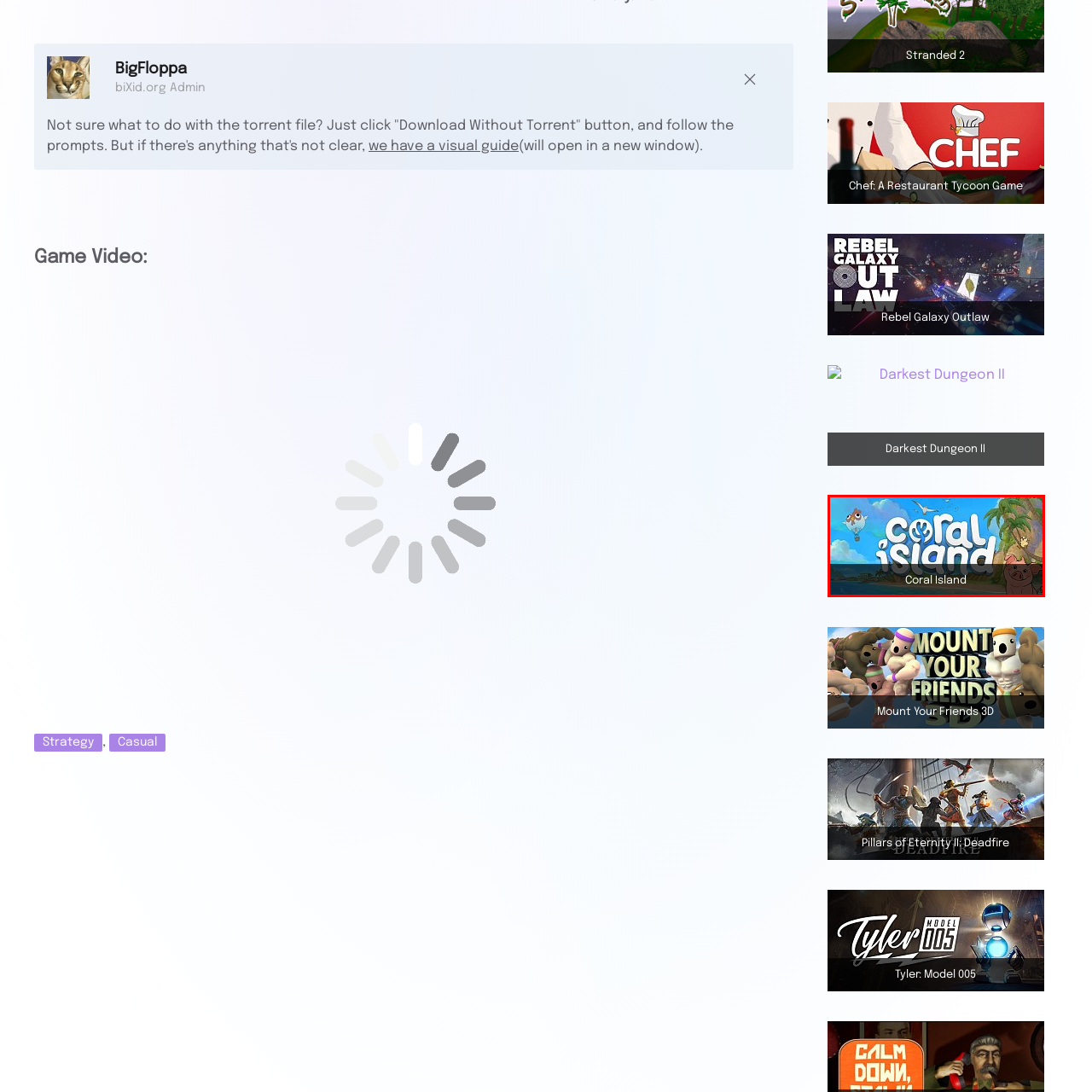What is the main theme of the game 'Coral Island'?  
Please examine the image enclosed within the red bounding box and provide a thorough answer based on what you observe in the image.

The image features a tropical backdrop, lush greenery, and characters like a bird and a pig, which suggests that the game is centered around island life, and the caption confirms this by mentioning that the game combines elements of farming, exploration, and community-building.